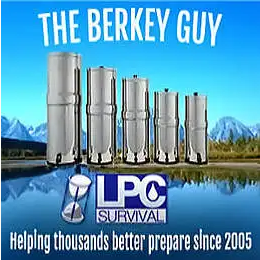What is the year mentioned in the tagline?
Please provide a comprehensive answer based on the information in the image.

The caption states that the tagline of LPC Survival is 'Helping thousands better prepare since 2005', which indicates that the year mentioned is 2005.